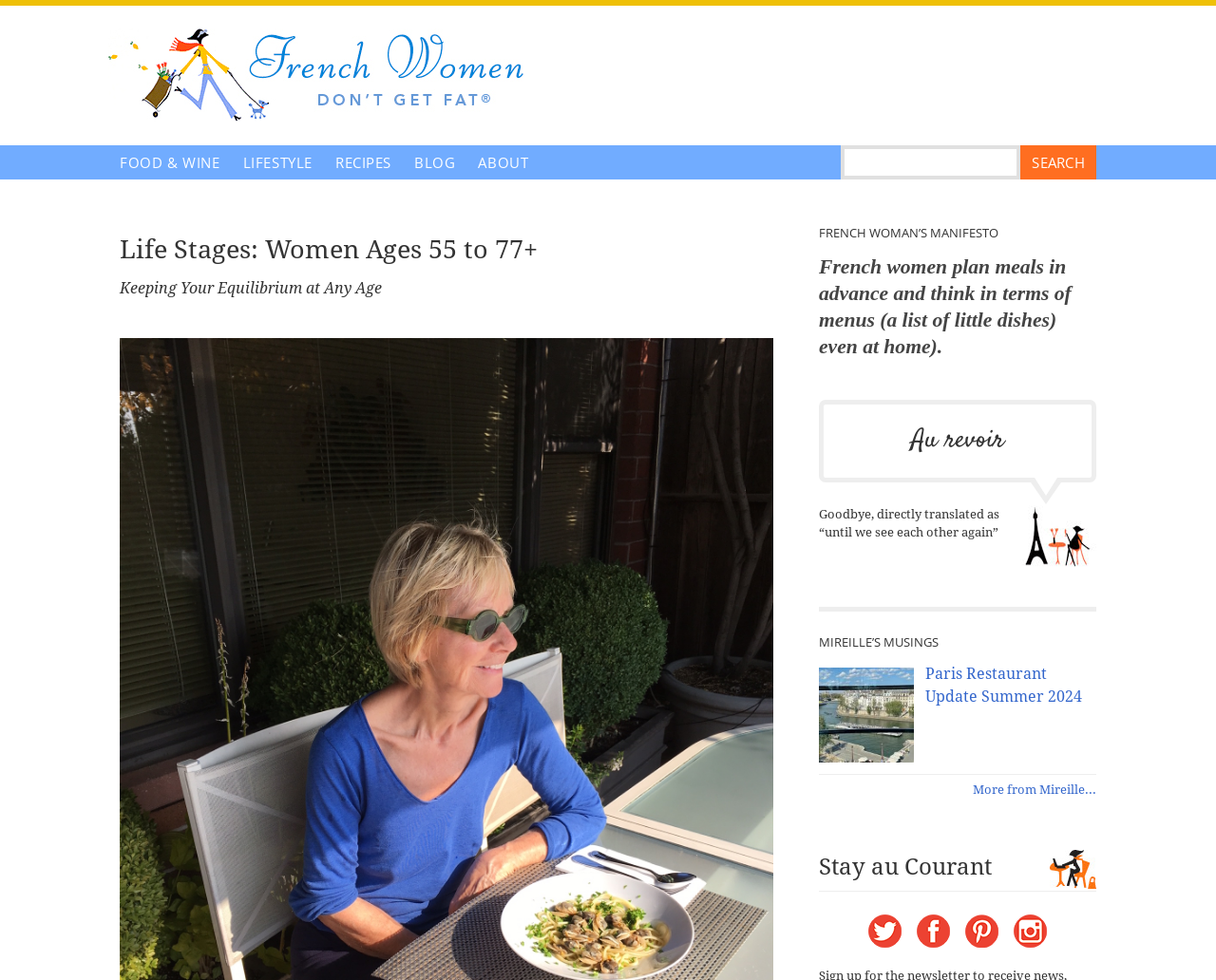Please reply with a single word or brief phrase to the question: 
What is the topic of the section labeled 'MIREILLE’S MUSINGS'?

La Tour d'Argent Paris Restaurant